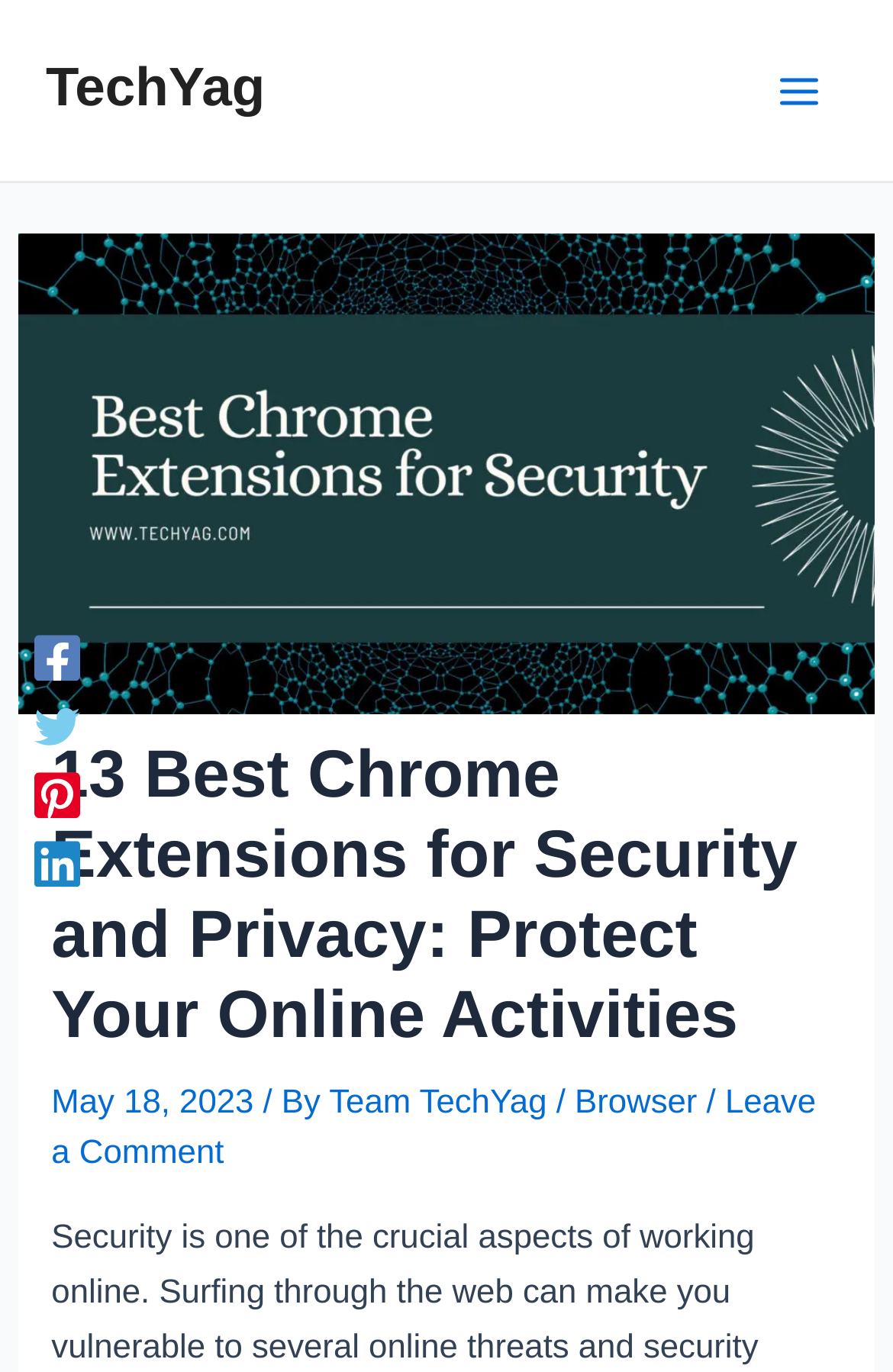Determine the bounding box coordinates for the UI element described. Format the coordinates as (top-left x, top-left y, bottom-right x, bottom-right y) and ensure all values are between 0 and 1. Element description: Leave a Comment

[0.058, 0.792, 0.914, 0.854]